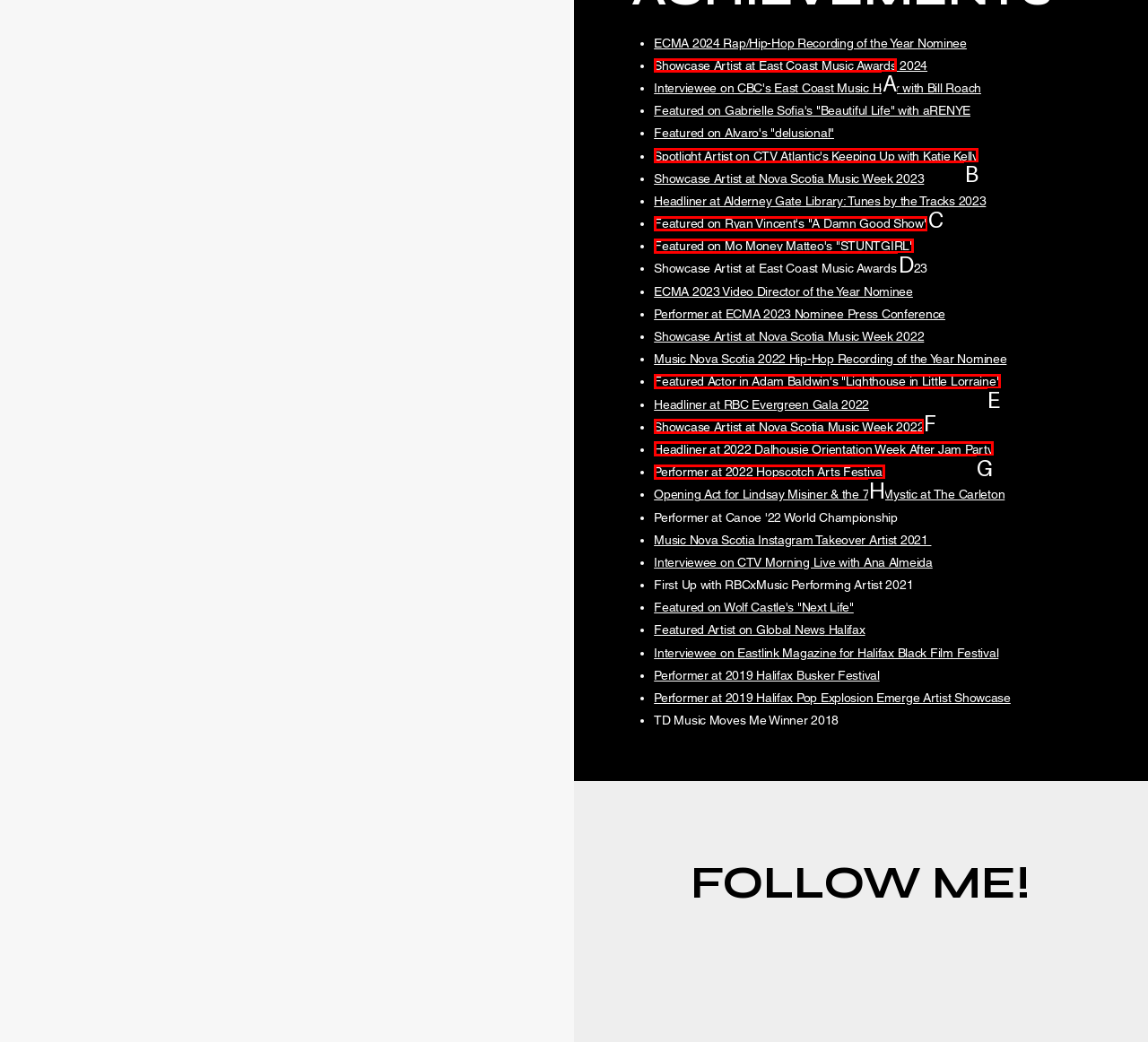Identify the HTML element to select in order to accomplish the following task: View Showcase Artist at East Coast Music Awards
Reply with the letter of the chosen option from the given choices directly.

A